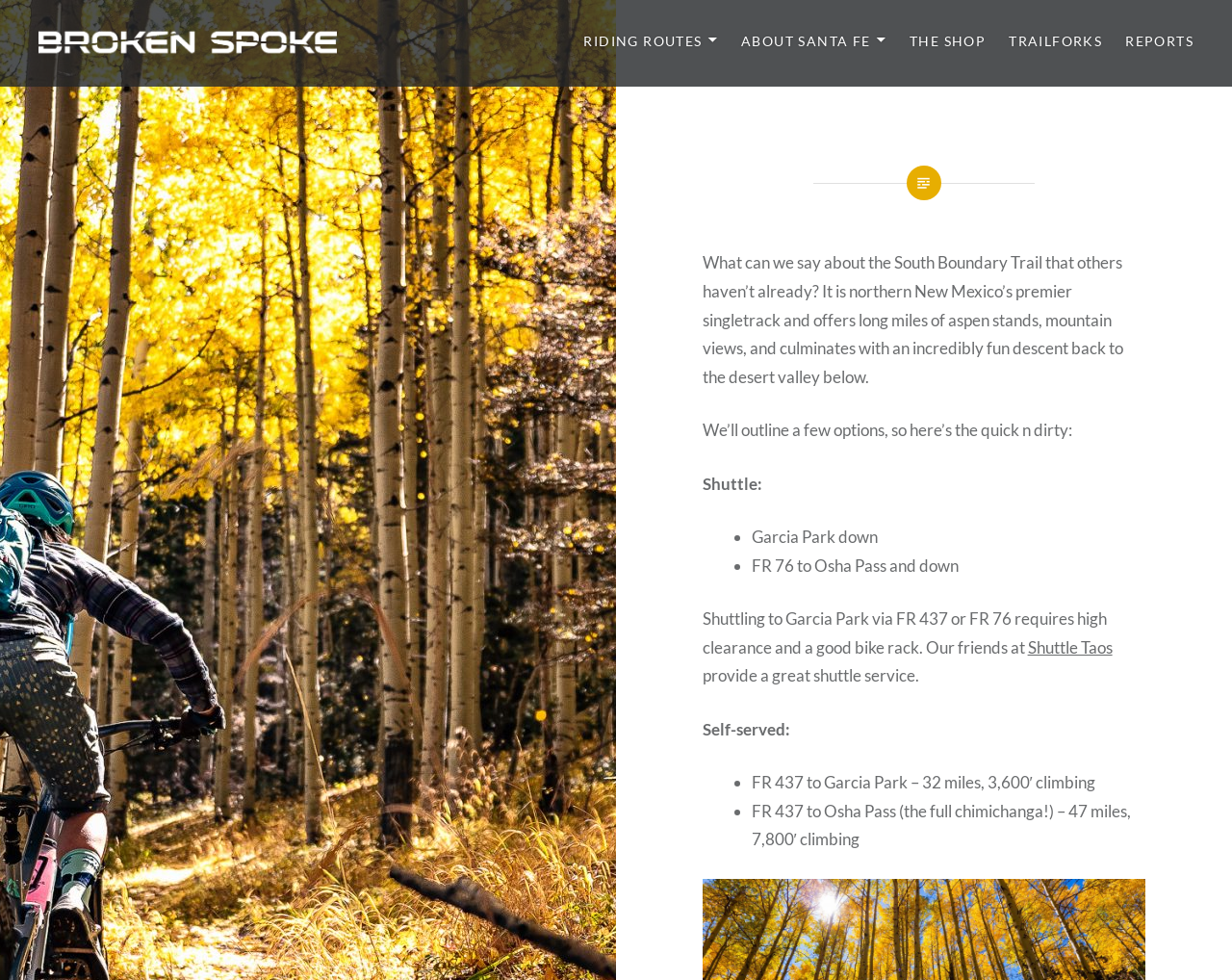Use a single word or phrase to answer the question:
What are the two options for riding the trail?

Shuttle and Self-served